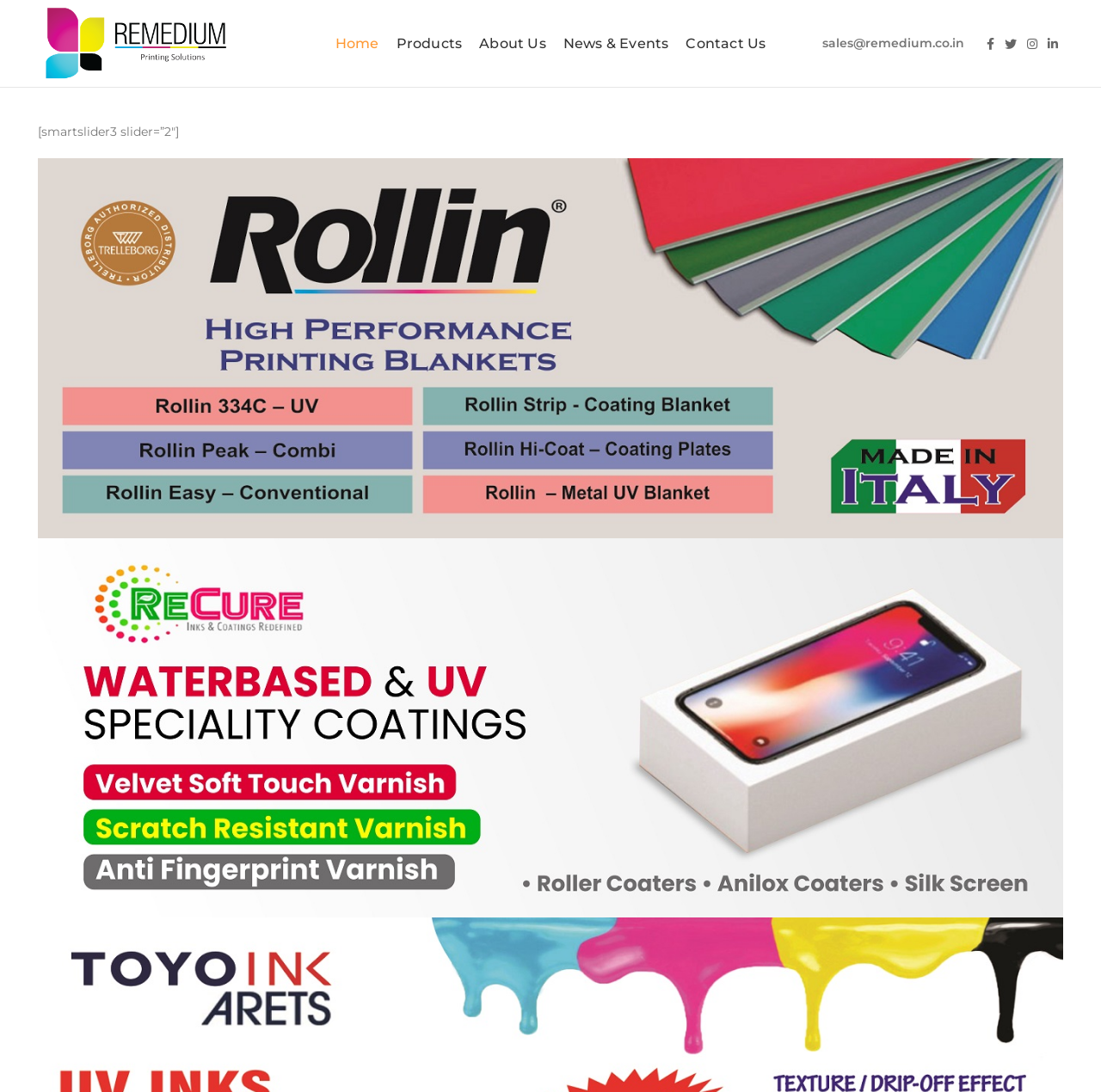Please give a concise answer to this question using a single word or phrase: 
How many images are there on the page?

3